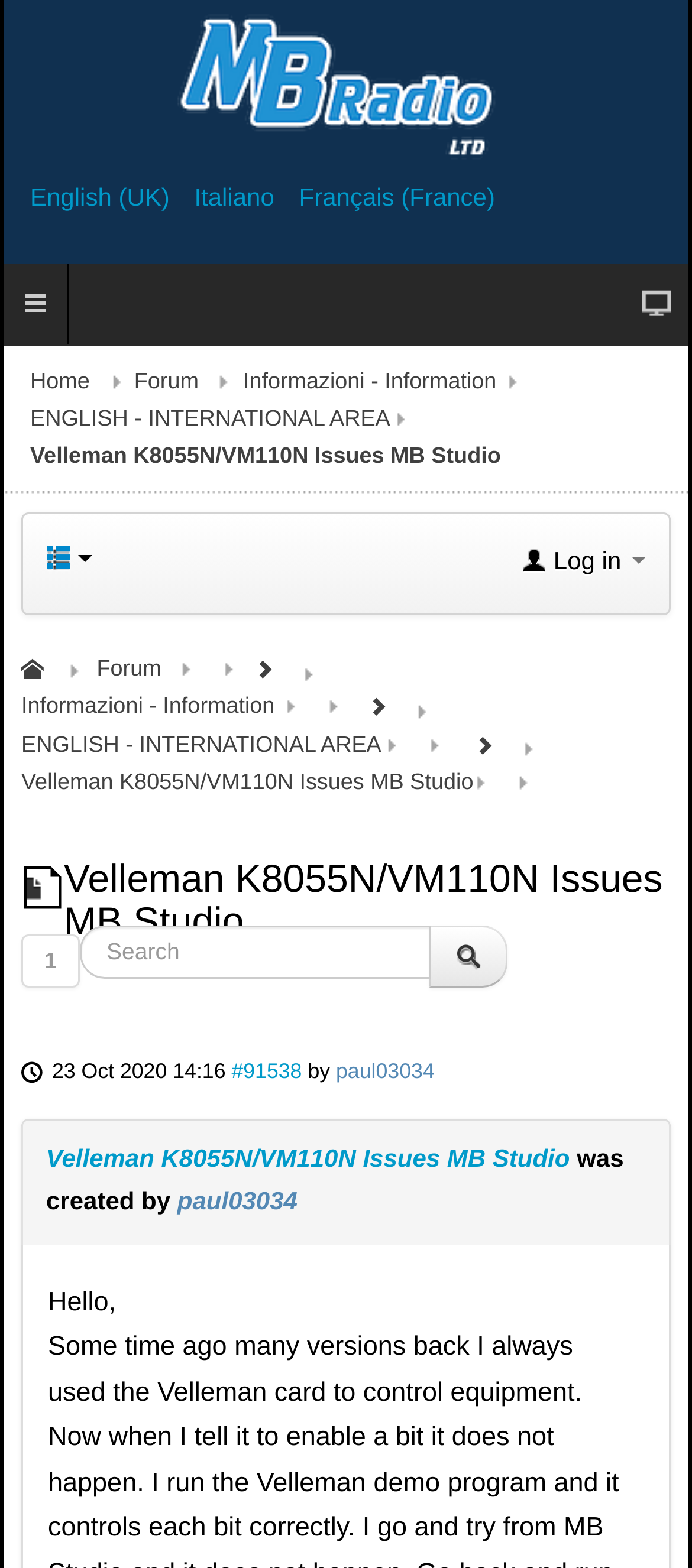Identify the bounding box coordinates for the UI element described as: "ENGLISH - INTERNATIONAL AREA". The coordinates should be provided as four floats between 0 and 1: [left, top, right, bottom].

[0.031, 0.463, 0.679, 0.486]